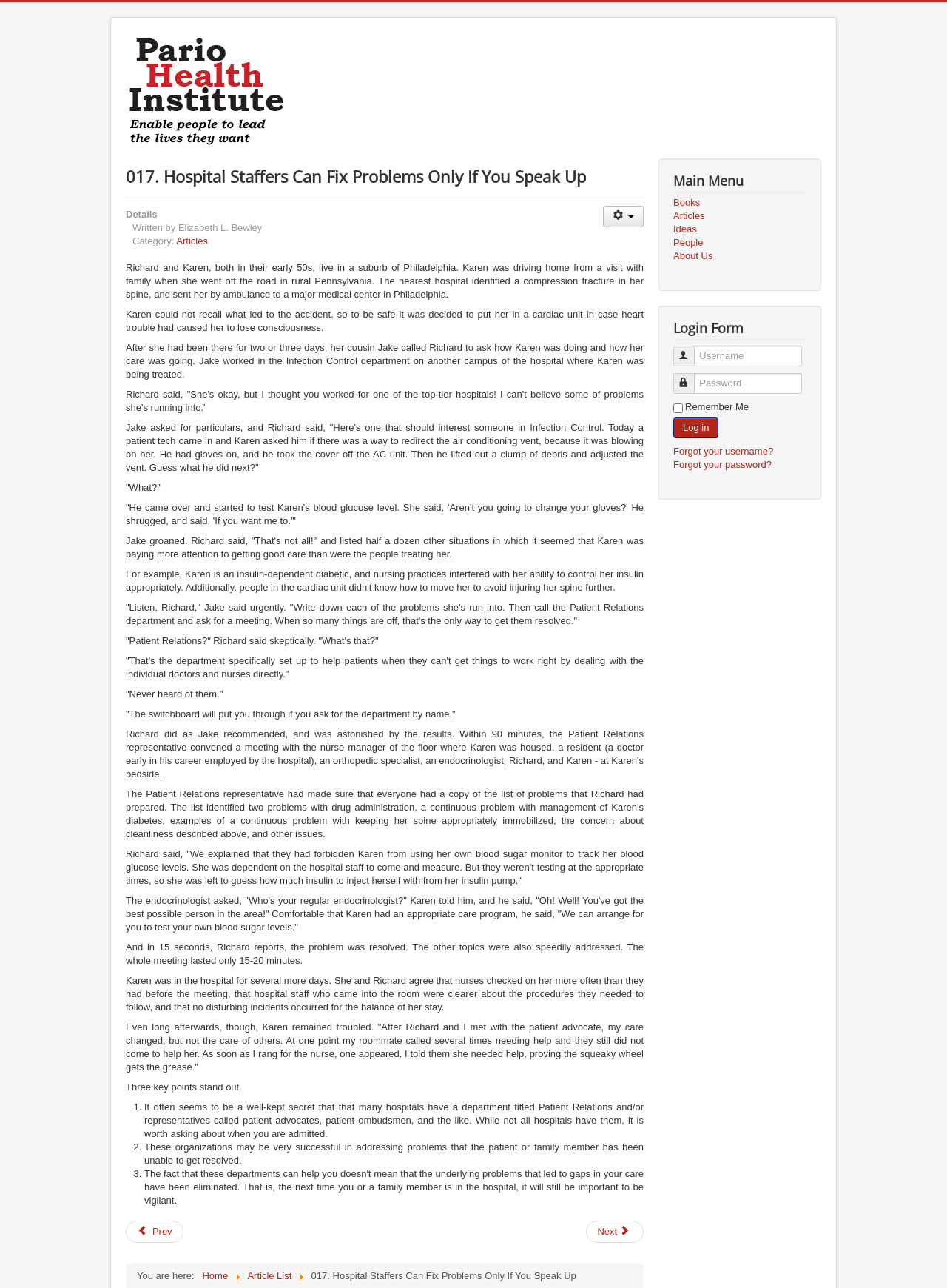Can you show the bounding box coordinates of the region to click on to complete the task described in the instruction: "Click on the 'Log in' button"?

[0.711, 0.324, 0.759, 0.34]